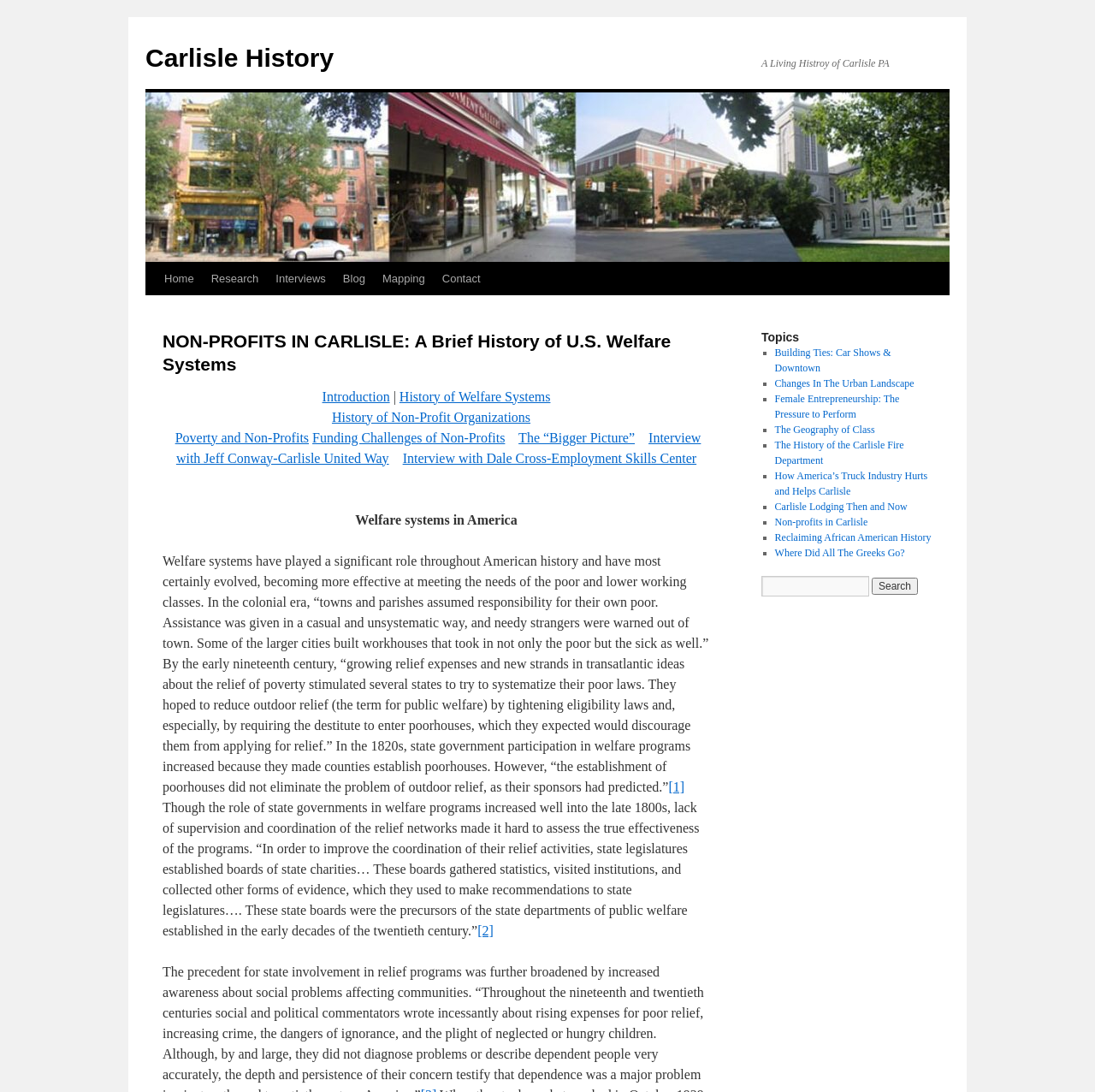Locate the bounding box coordinates of the UI element described by: "About Us". Provide the coordinates as four float numbers between 0 and 1, formatted as [left, top, right, bottom].

None